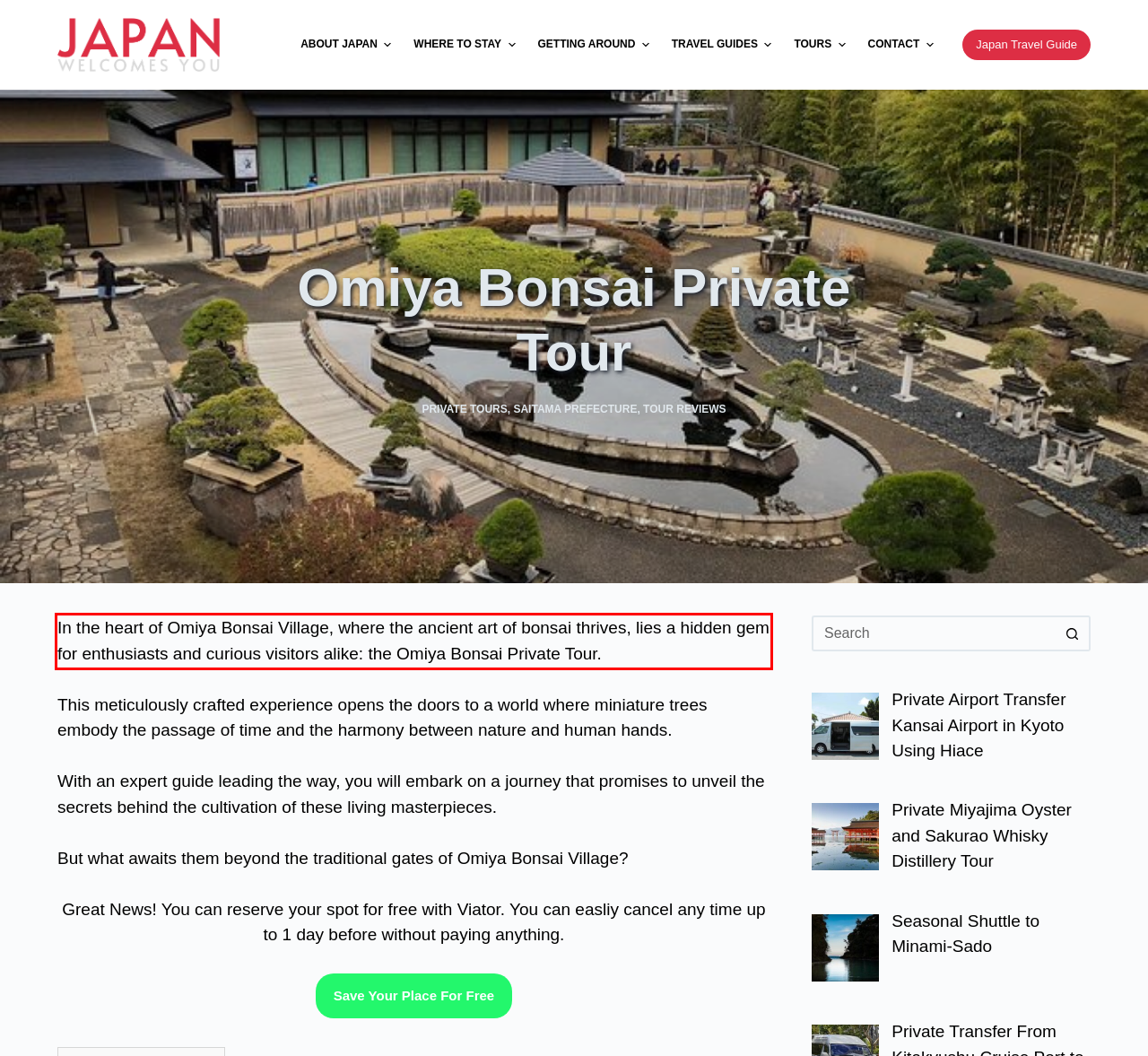Please look at the screenshot provided and find the red bounding box. Extract the text content contained within this bounding box.

In the heart of Omiya Bonsai Village, where the ancient art of bonsai thrives, lies a hidden gem for enthusiasts and curious visitors alike: the Omiya Bonsai Private Tour.